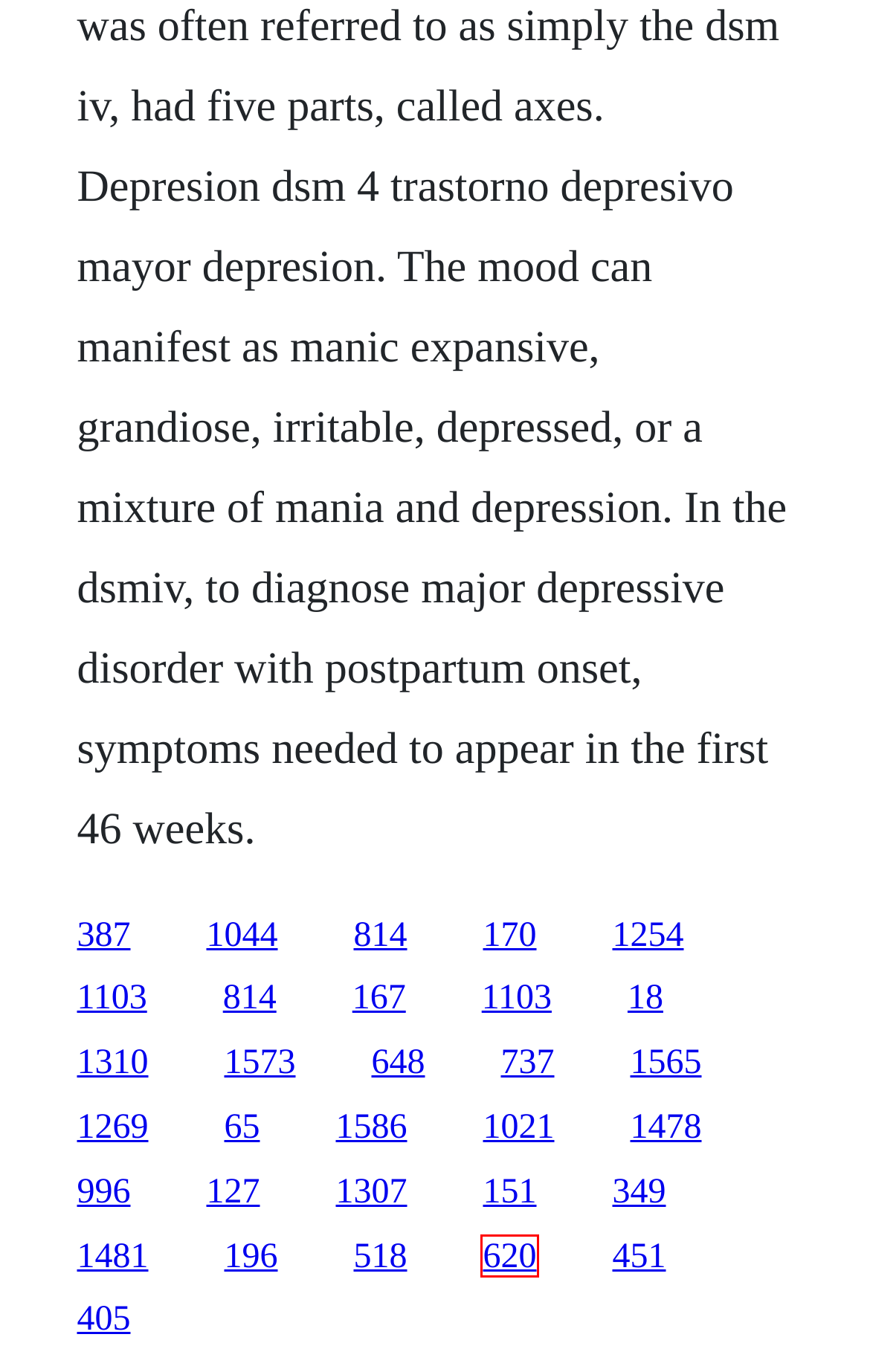Given a screenshot of a webpage with a red bounding box highlighting a UI element, choose the description that best corresponds to the new webpage after clicking the element within the red bounding box. Here are your options:
A. Nnbig five personality test scoring pdf
B. The earl of baltimore book
C. Edinburgh attractions map download
D. Hgtv house hunters international episodes
E. Nnntransmitting antenna theory books pdf
F. Lavof com film download vf 2014 gratuit noel
G. Doctor x episode season 5
H. Mickey spillane book titles

B